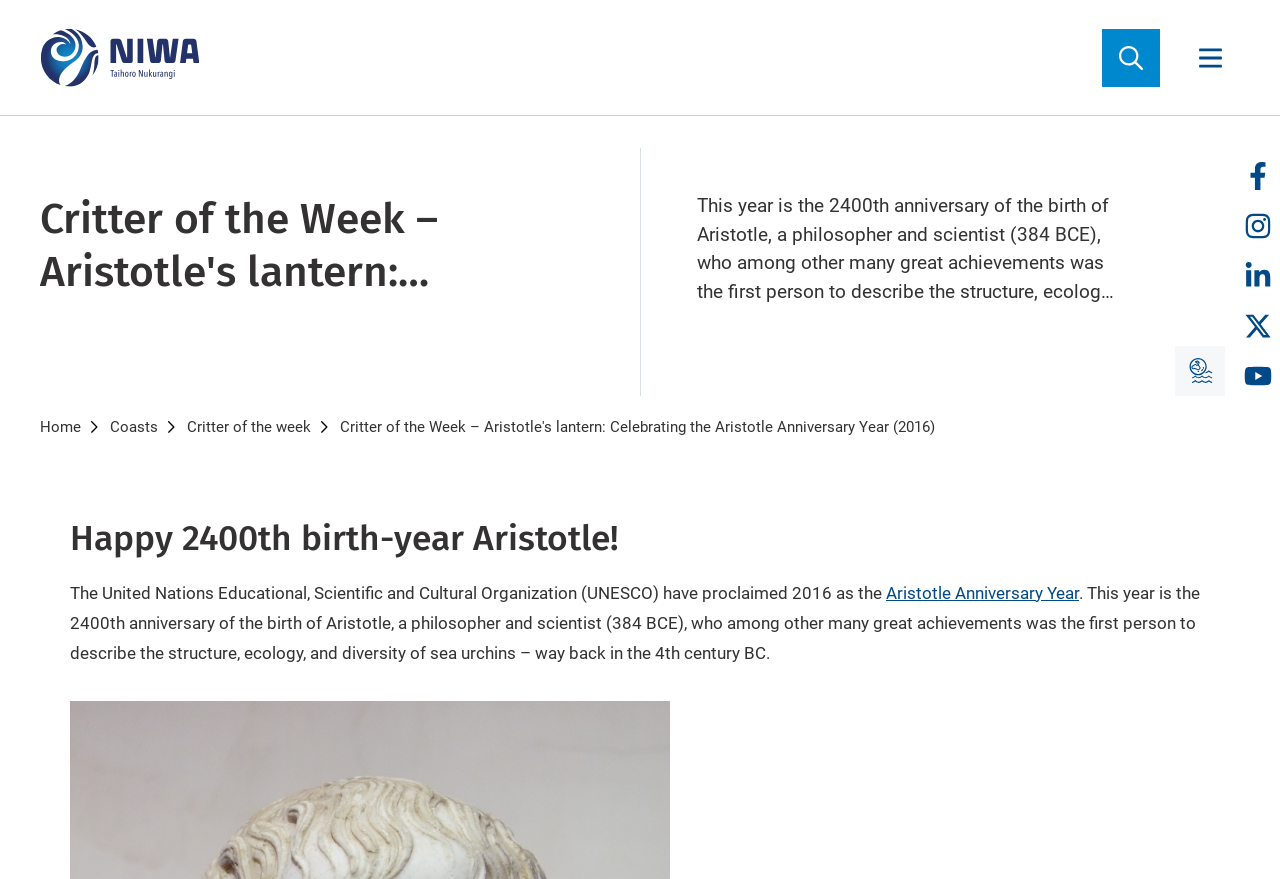Using the element description: "Home", determine the bounding box coordinates for the specified UI element. The coordinates should be four float numbers between 0 and 1, [left, top, right, bottom].

[0.031, 0.475, 0.083, 0.496]